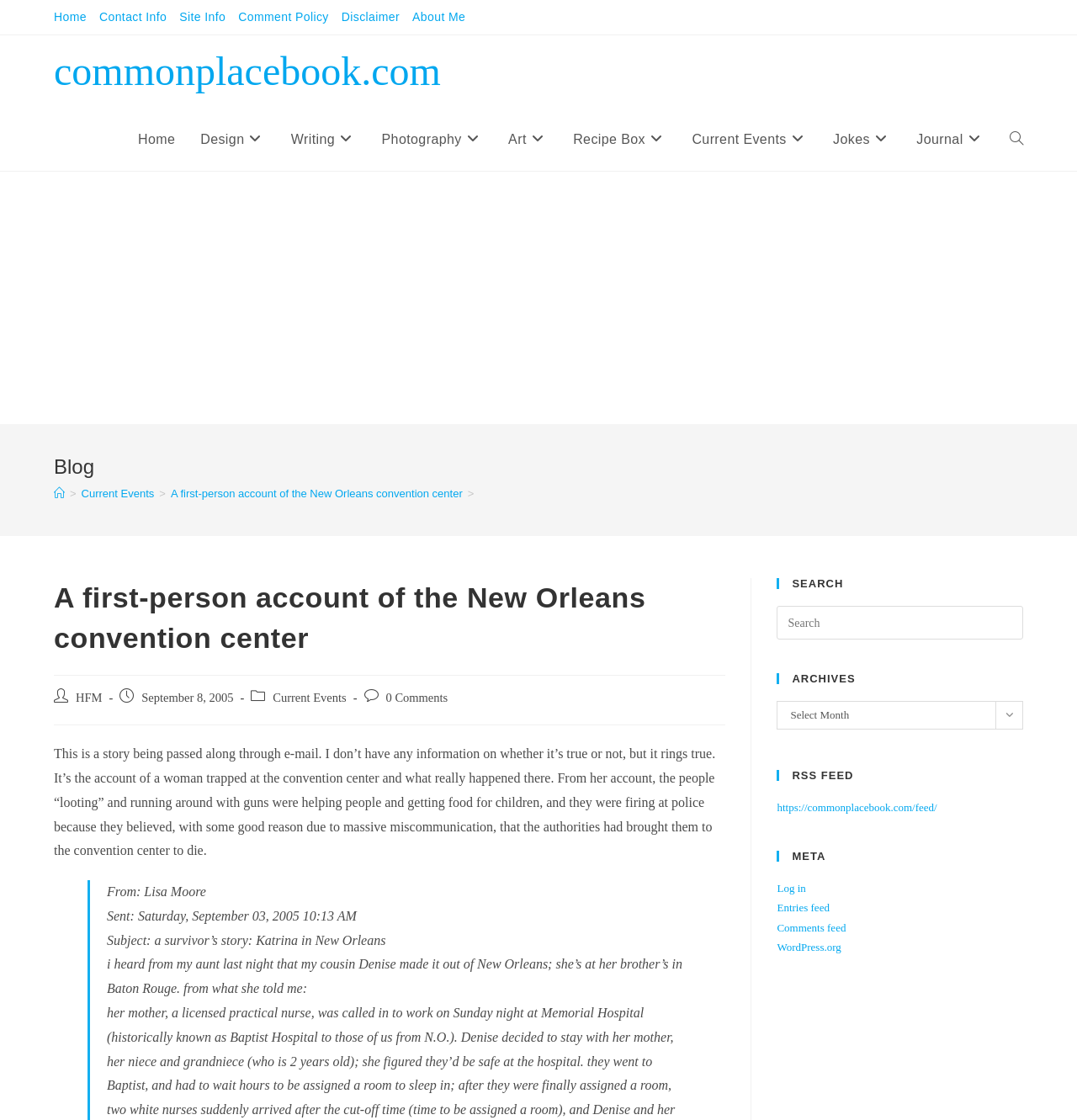Who is the author of the current post?
Please give a detailed answer to the question using the information shown in the image.

I found the author of the current post by looking at the section with the heading 'A first-person account of the New Orleans convention center', where it says 'Post author: HFM'. This indicates that the author of the current post is 'HFM'.